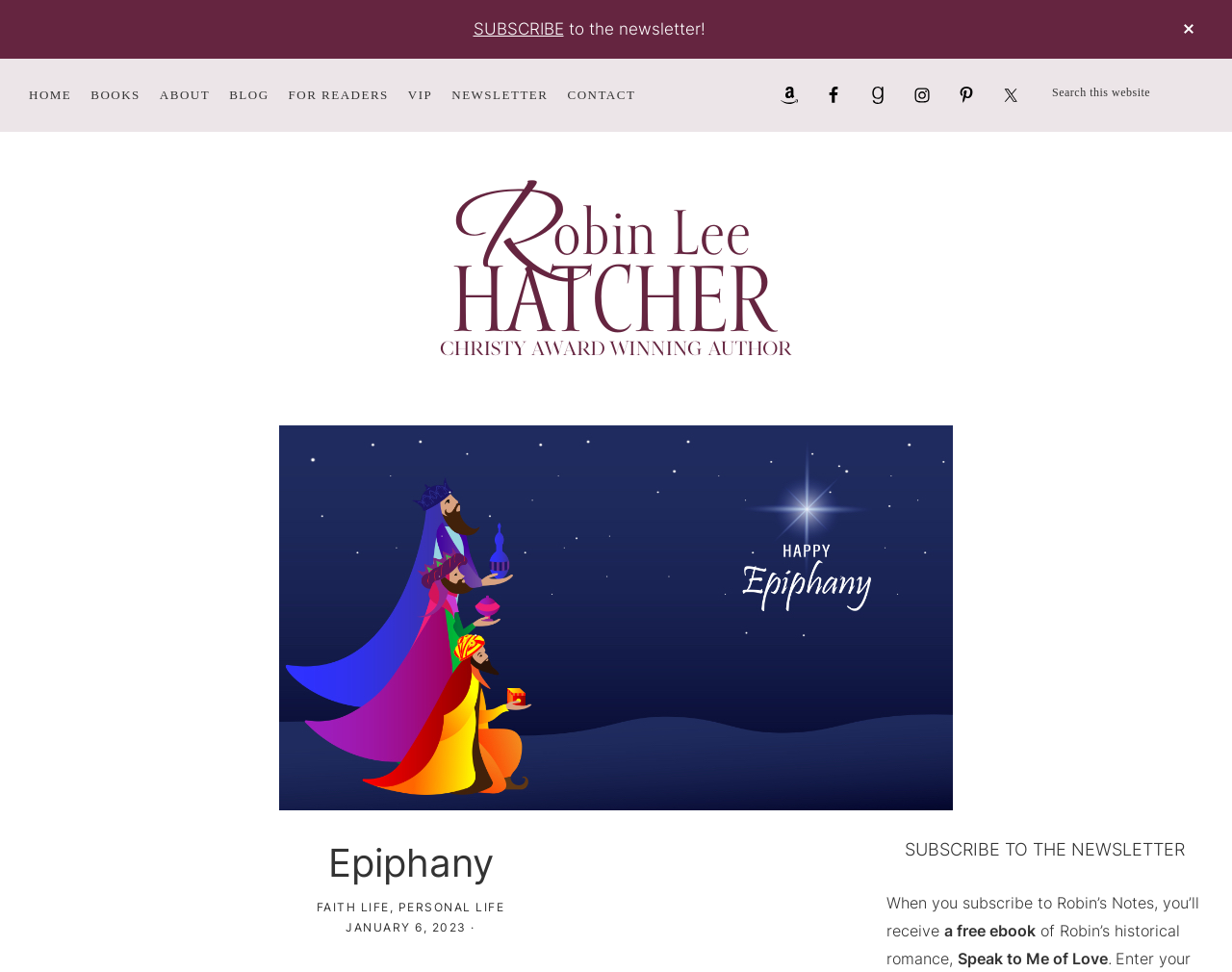Can you show the bounding box coordinates of the region to click on to complete the task described in the instruction: "Visit Robin Lee Hatcher's homepage"?

[0.344, 0.18, 0.656, 0.2]